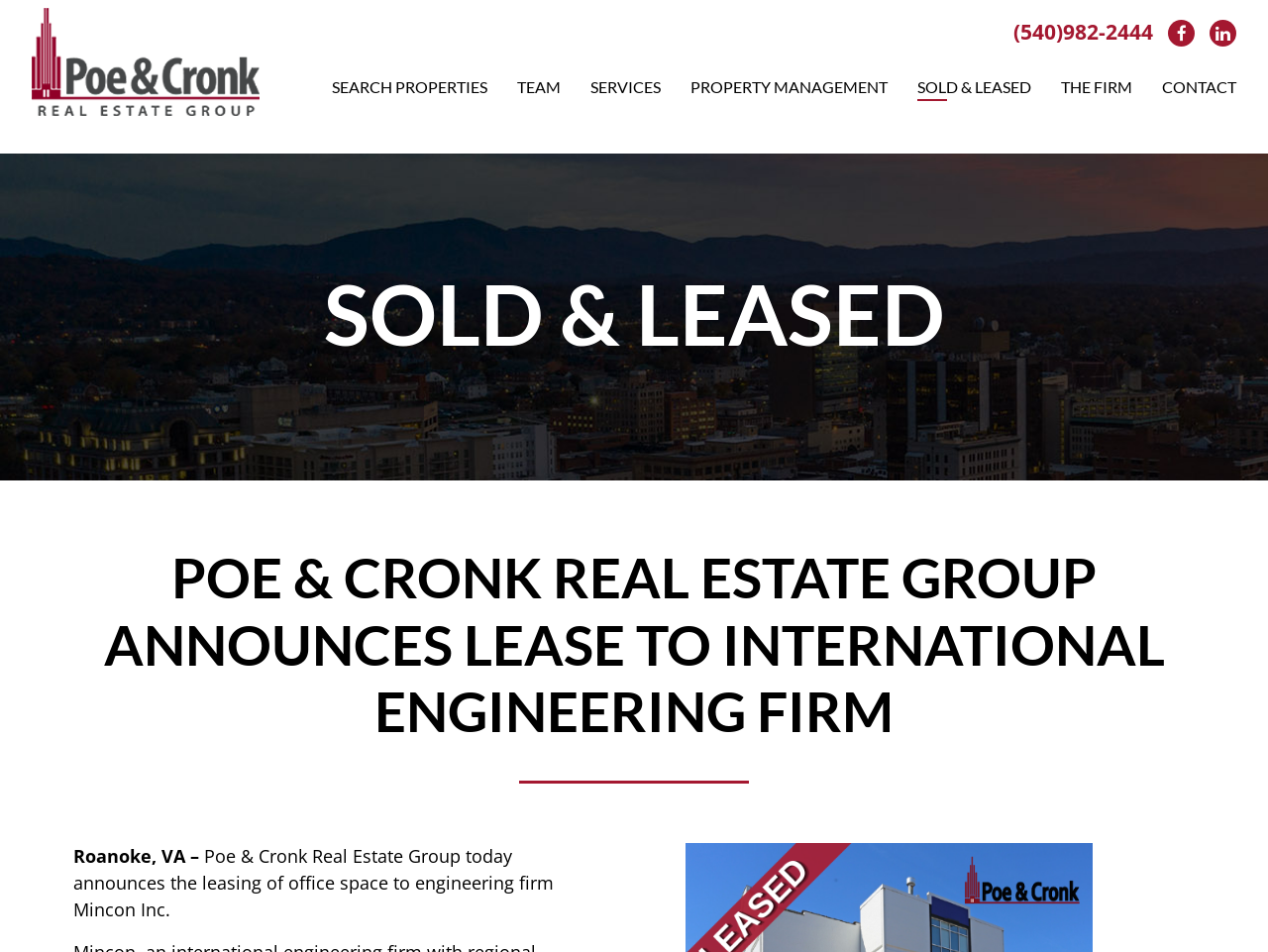Present a detailed account of what is displayed on the webpage.

The webpage is about Poe & Cronk Real Estate Group, with a main navigation menu at the top of the page, spanning the entire width. The menu contains several links, including "Poe & Cronk", a phone number, Facebook and LinkedIn icons, and several other options like "SEARCH PROPERTIES", "TEAM", "SERVICES", "PROPERTY MANAGEMENT", "SOLD & LEASED", "THE FIRM", and "CONTACT".

Below the navigation menu, there is a large heading that reads "SOLD & LEASED" on the left side of the page. Further down, there is an even larger heading that announces "POE & CRONK REAL ESTATE GROUP ANNOUNCES LEASE TO INTERNATIONAL ENGINEERING FIRM". 

Under this heading, there are two lines of text. The first line reads "Roanoke, VA –" and is positioned near the top left of the page. The second line, which is longer, reads "Poe & Cronk Real Estate Group today announces the leasing of office space to engineering firm Mincon Inc." and spans about half of the page's width, starting from the left side.

There is also a logo image of "Poe & Cronk" at the top left of the page, above the navigation menu.